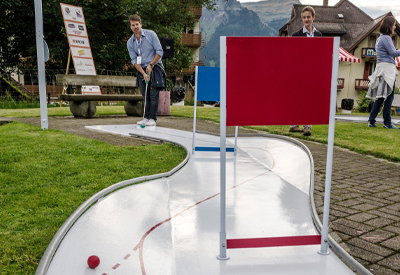Explain the image thoroughly, mentioning every notable detail.

The image showcases a vibrant scene at the Lauberhorn Crazy Golf course in Wengen, where two individuals are actively engaged in playing mini-golf on a creatively designed course. The playing surface features a charming, winding path, painted white, which is flanked by obstacles marked in bright red and blue. One player is captured mid-swing, centered on their next move with a golf club poised to hit a ball, while the other watches intently, contributing to the lively atmosphere. 

In the background, you can see a glimpse of the stunning alpine landscape, which adds to the charm of the location. A board with various logos is visible, likely featuring sponsors or information about the course. The setting promises not just a fun family activity, but also a unique experience, as stated in the promotional details. The course offers a 40% discount on games with guest cards from the Jungfrau Region, making it an attractive option for visitors looking to enjoy a day of leisure and play.